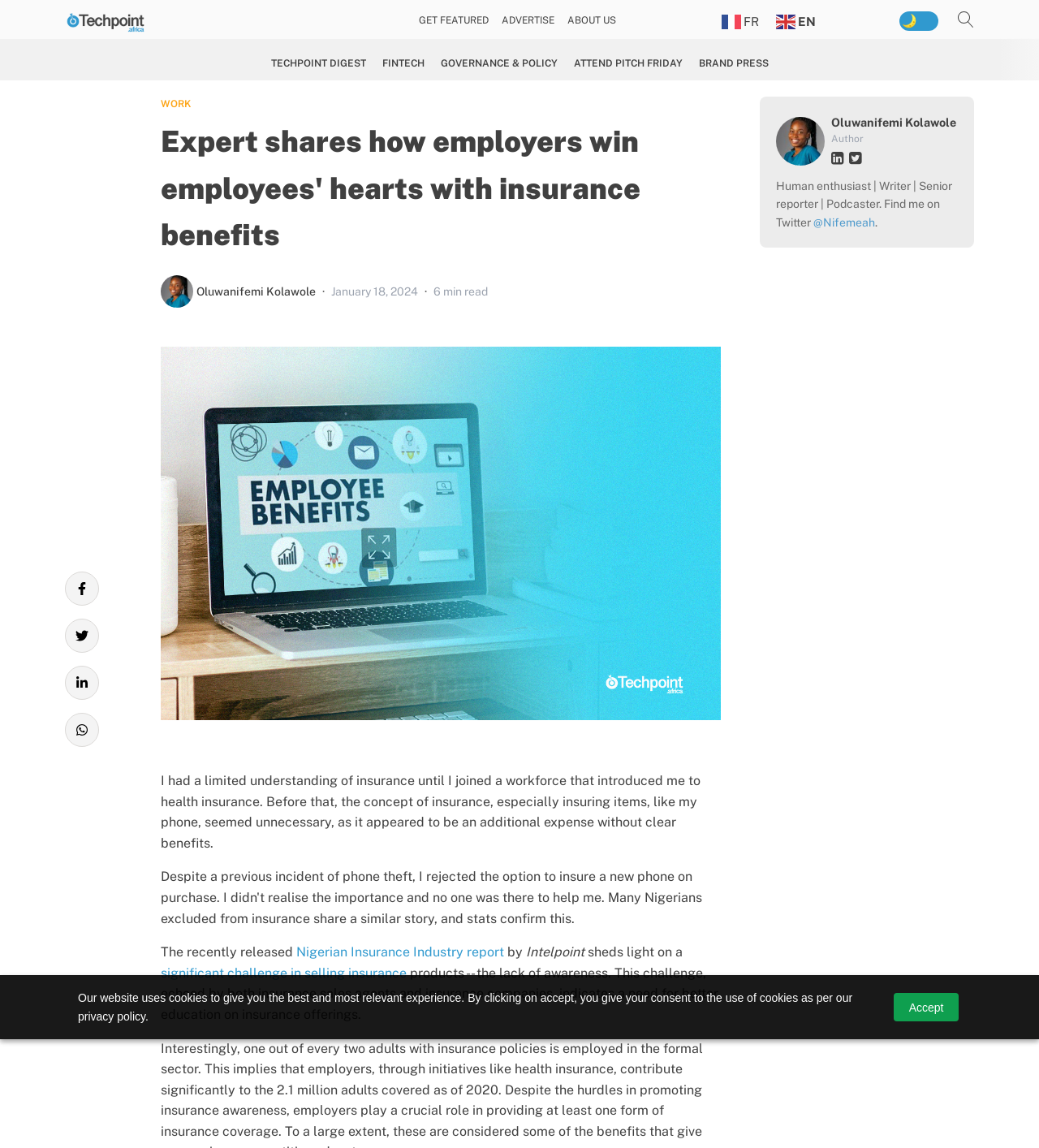Please identify the bounding box coordinates of the element I should click to complete this instruction: 'Click on TECHPOINT DIGEST'. The coordinates should be given as four float numbers between 0 and 1, like this: [left, top, right, bottom].

[0.253, 0.048, 0.36, 0.063]